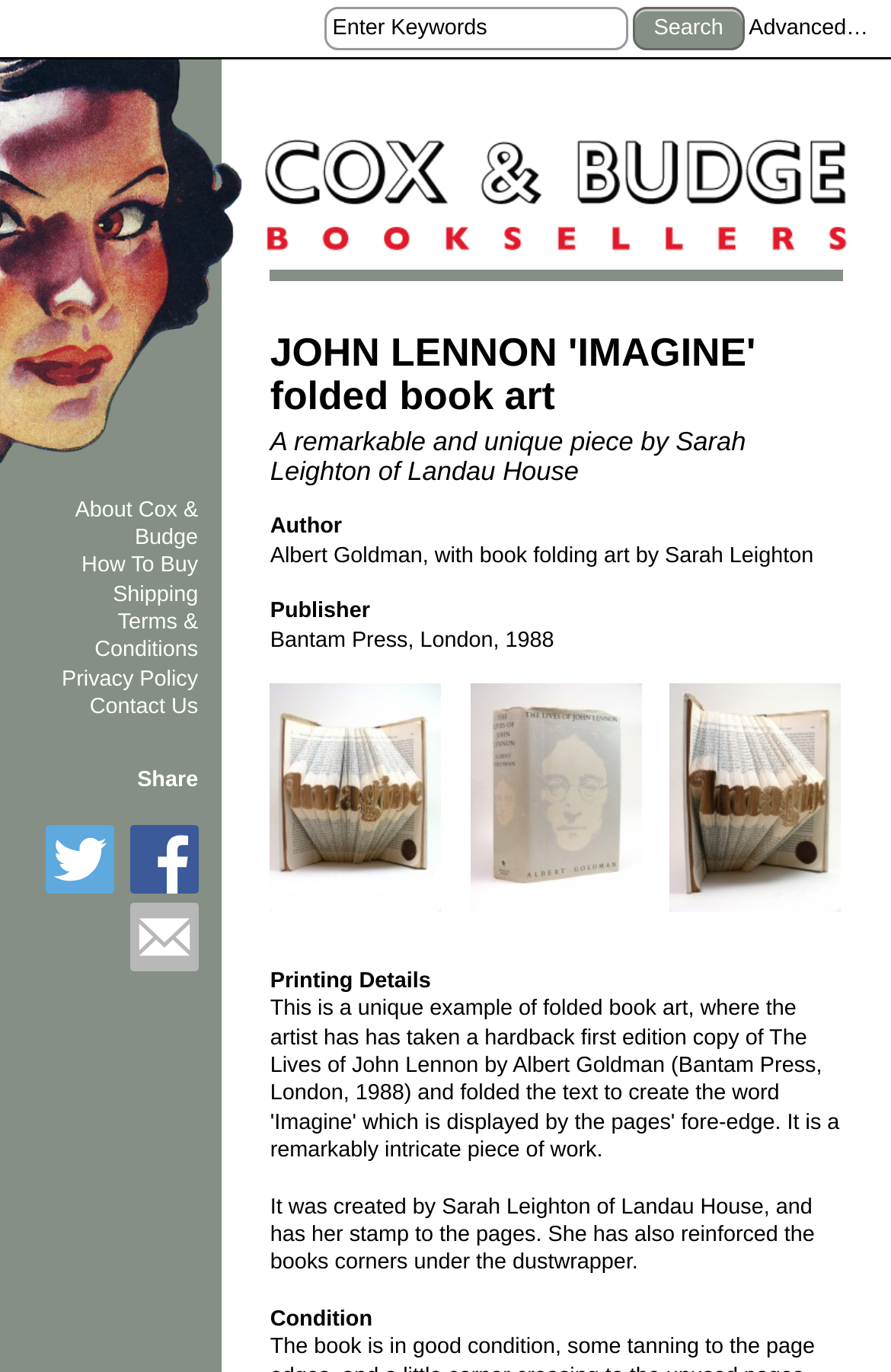Given the following UI element description: "Terms & Conditions", find the bounding box coordinates in the webpage screenshot.

[0.106, 0.445, 0.222, 0.483]